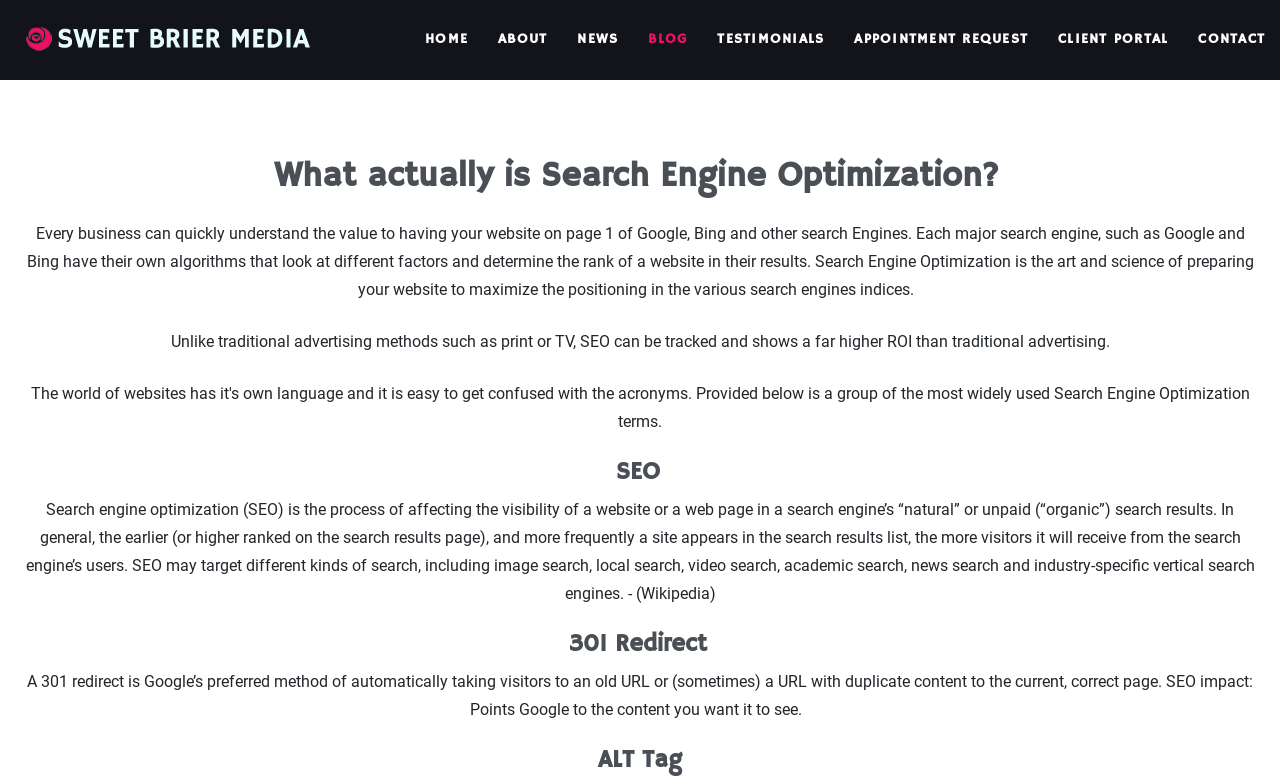Can you extract the primary headline text from the webpage?

What actually is Search Engine Optimization? 